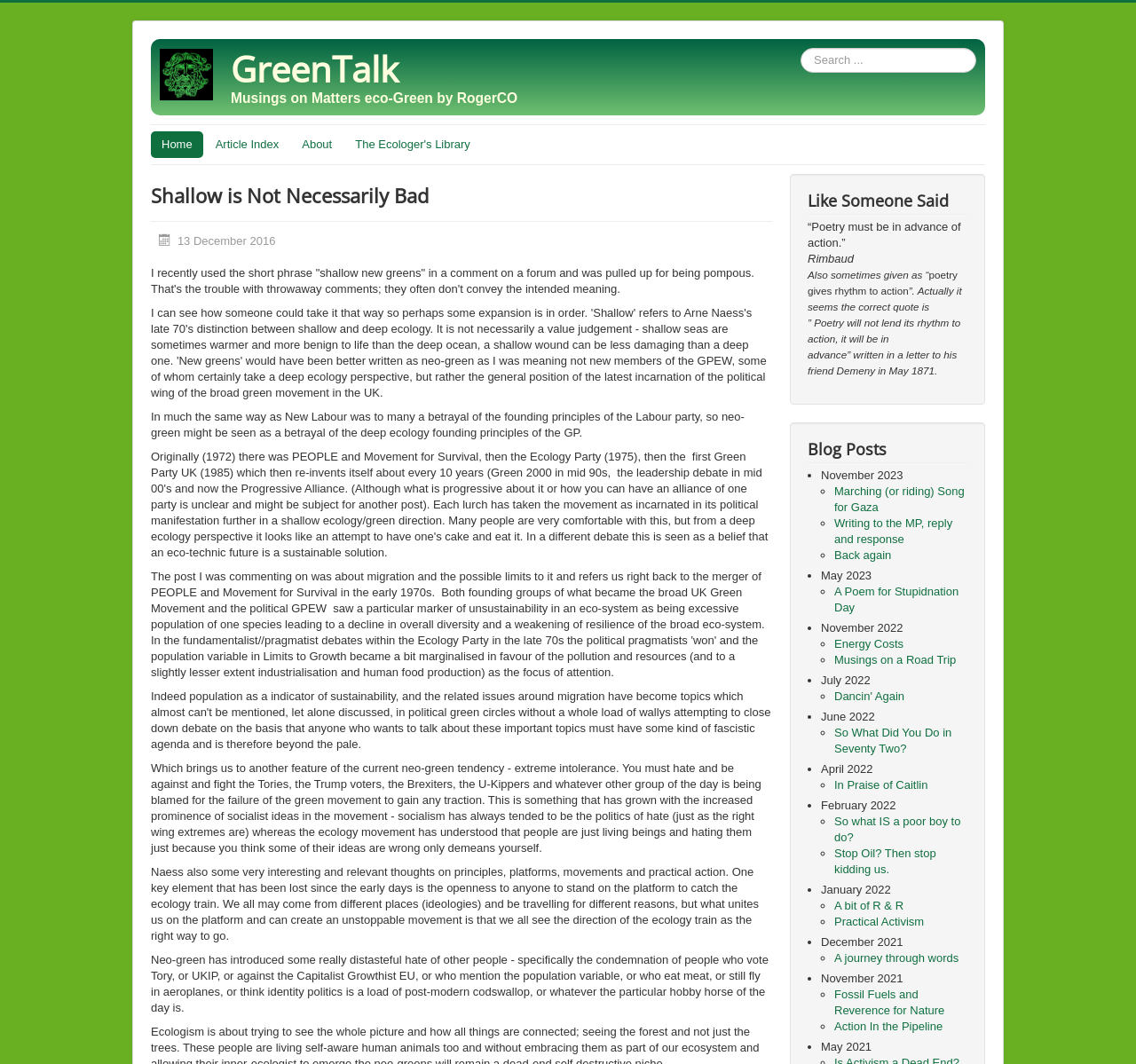Determine the bounding box coordinates of the element that should be clicked to execute the following command: "Read the post 'Marching (or riding) Song for Gaza'".

[0.734, 0.455, 0.849, 0.483]